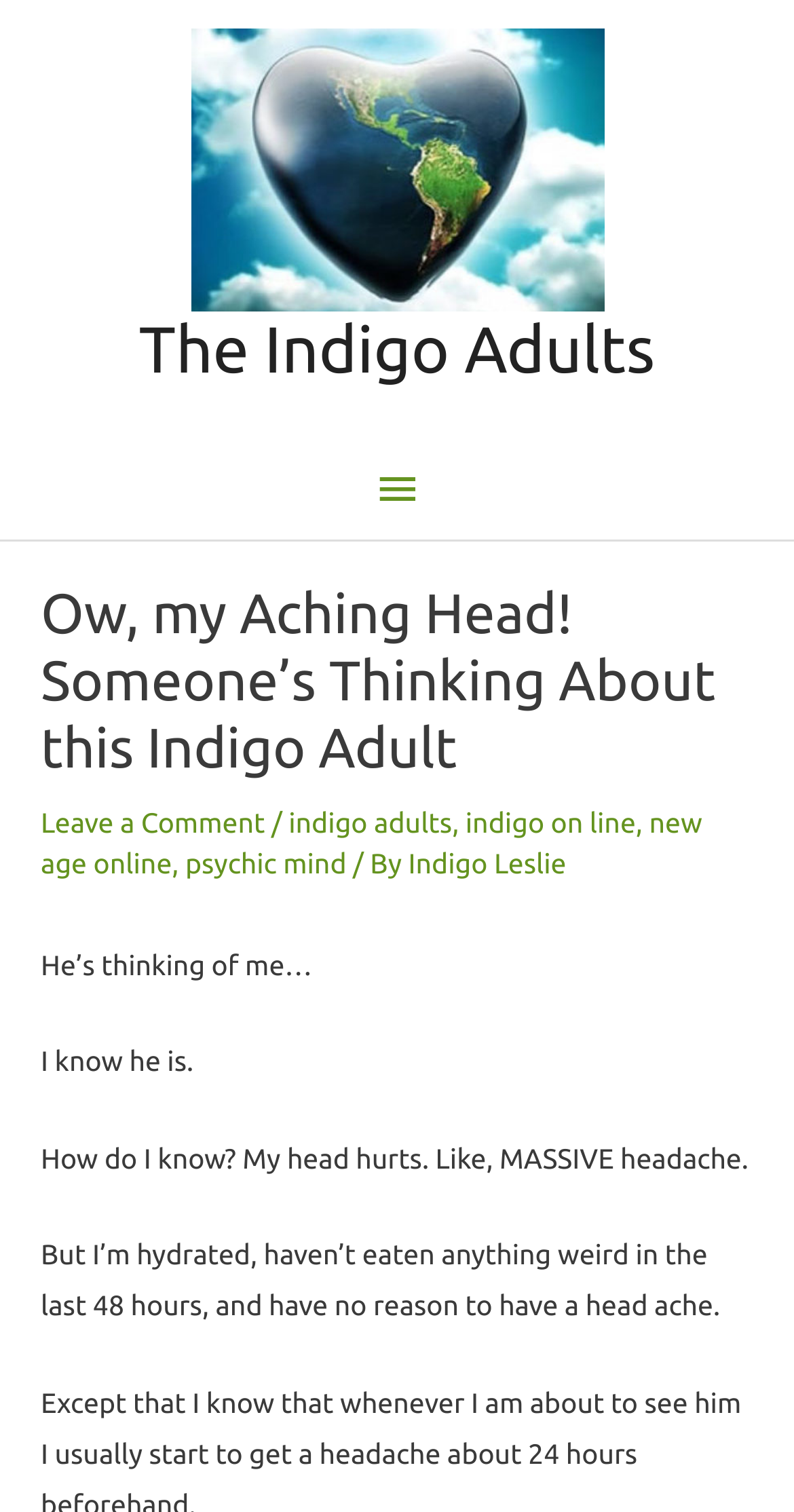Predict the bounding box coordinates for the UI element described as: "psychic mind". The coordinates should be four float numbers between 0 and 1, presented as [left, top, right, bottom].

[0.233, 0.56, 0.436, 0.581]